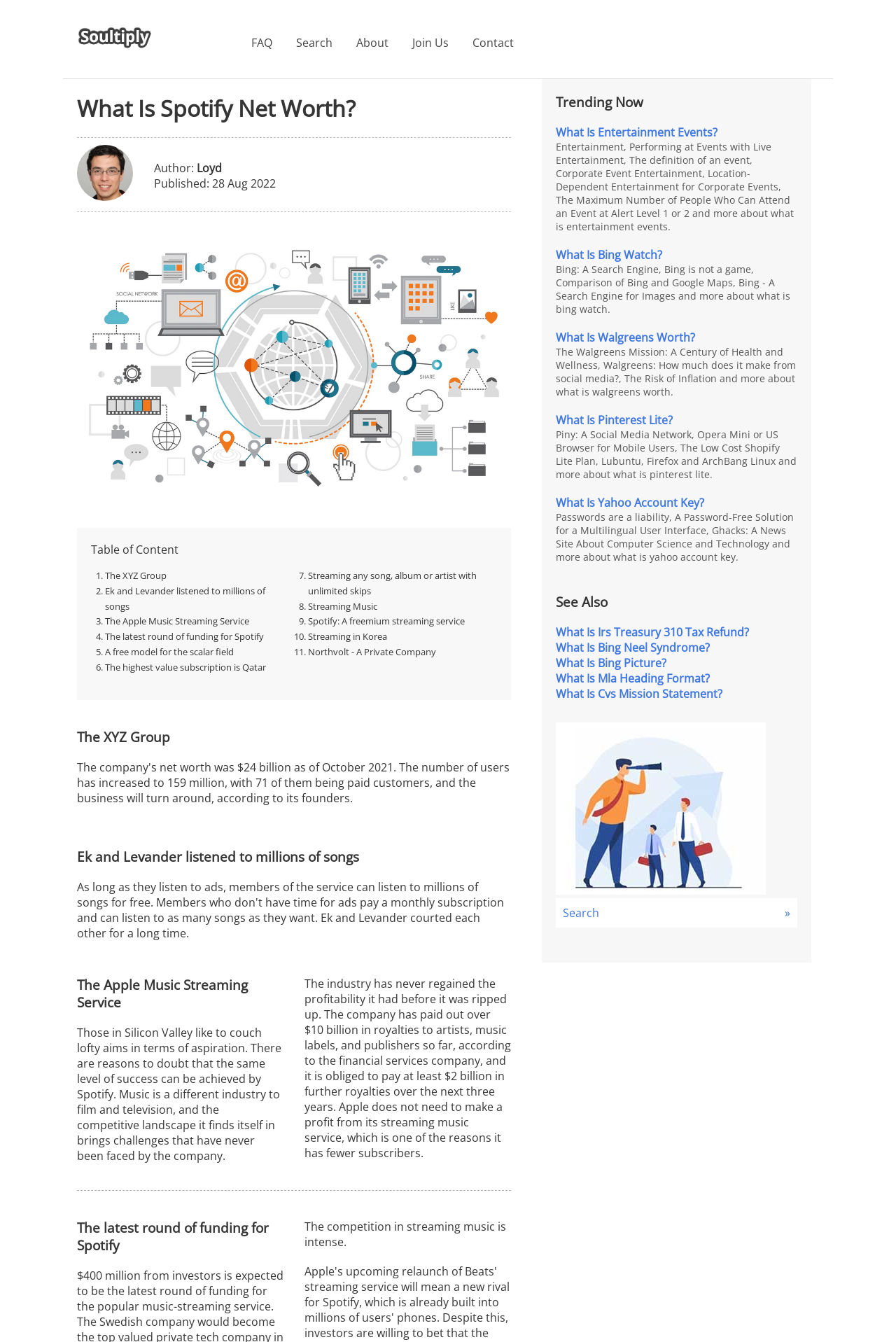What is the purpose of the 'Search Image Search »' link?
Could you answer the question with a detailed and thorough explanation?

The 'Search Image Search »' link is likely a button to search for images, as it is accompanied by an image icon and is placed at the bottom of the webpage.